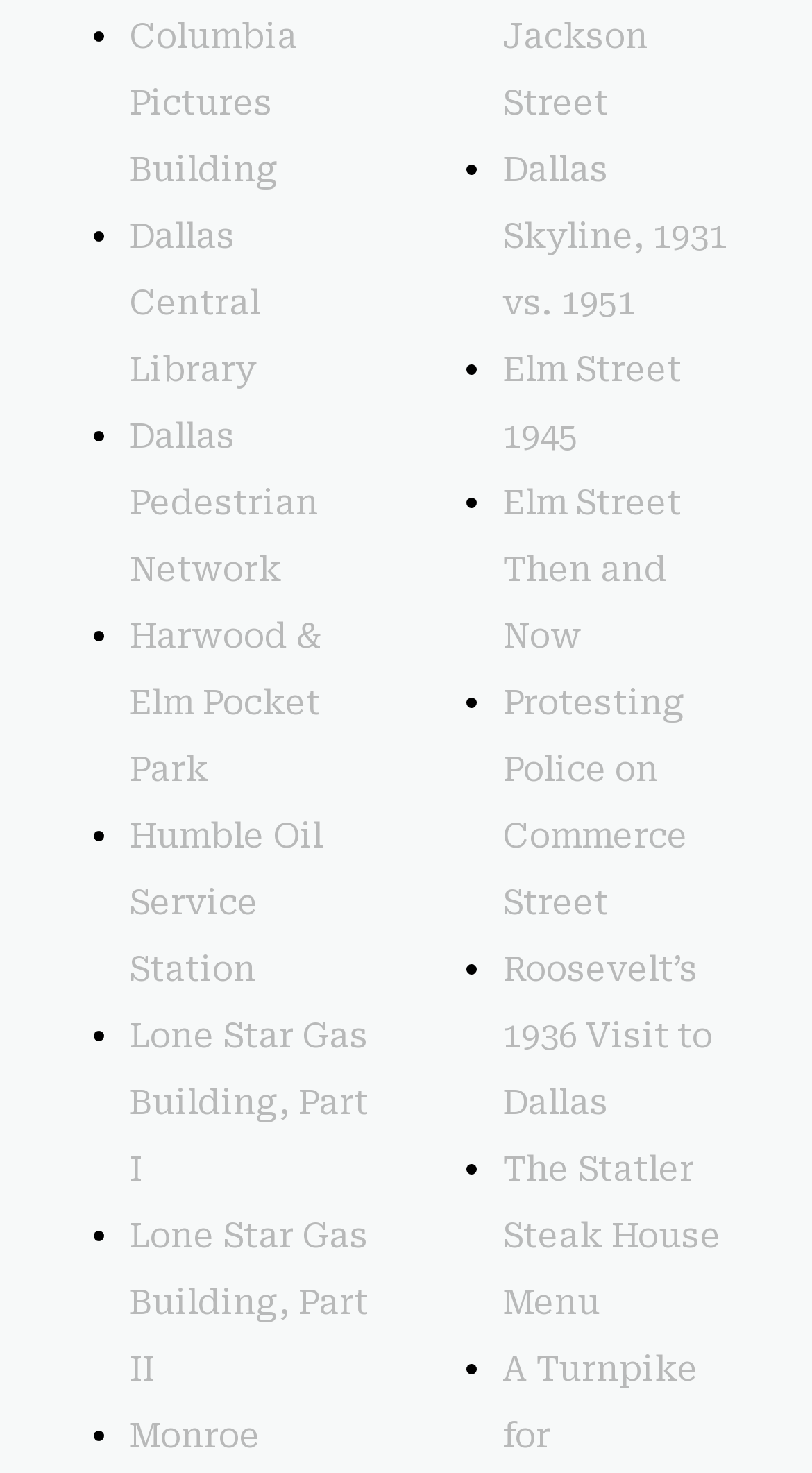Identify the bounding box coordinates of the region I need to click to complete this instruction: "Explore Dallas Pedestrian Network".

[0.159, 0.283, 0.392, 0.4]